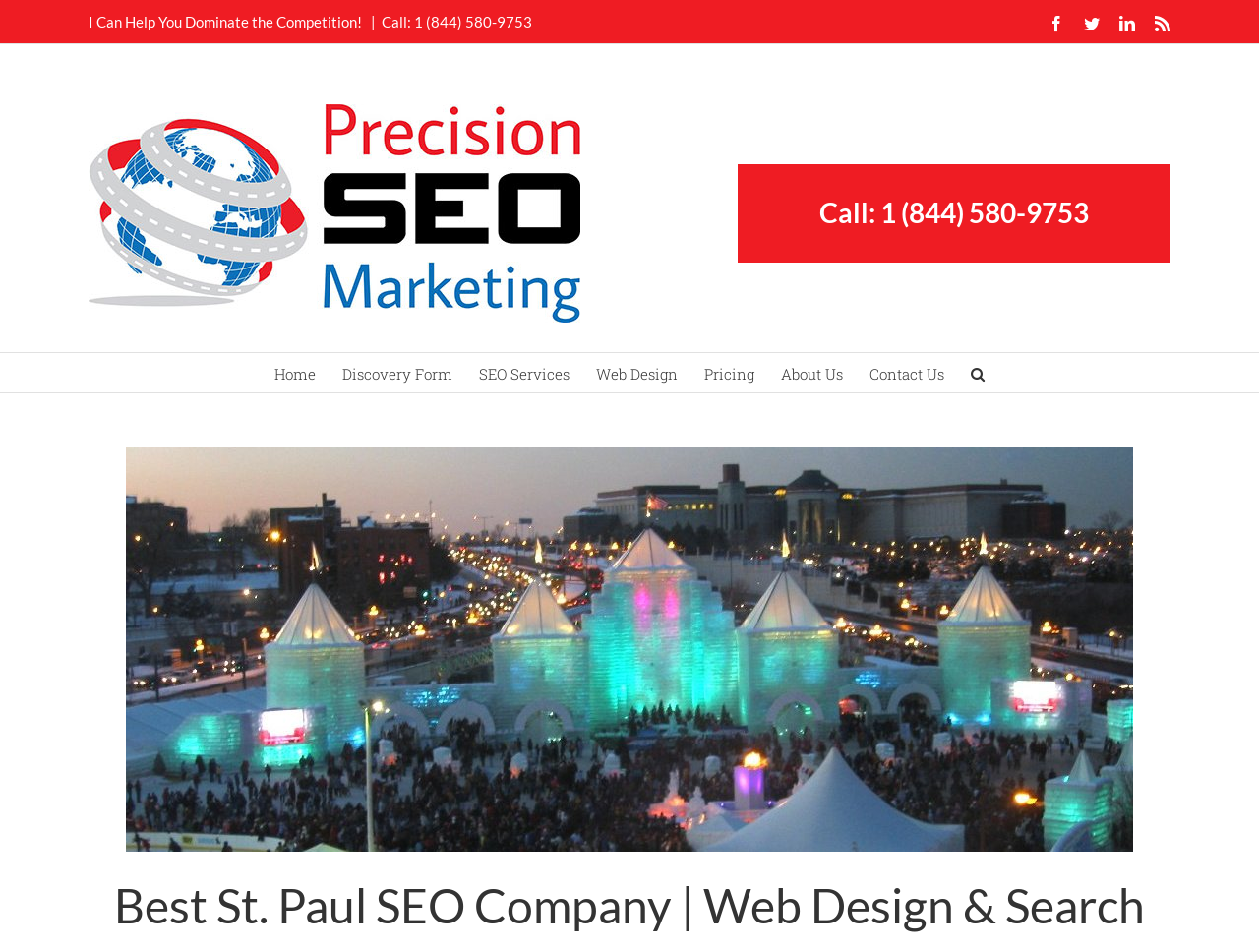What is the company's phone number?
Give a detailed and exhaustive answer to the question.

The phone number can be found in the top section of the webpage, where it says 'Call: 1 (844) 580-9753'.